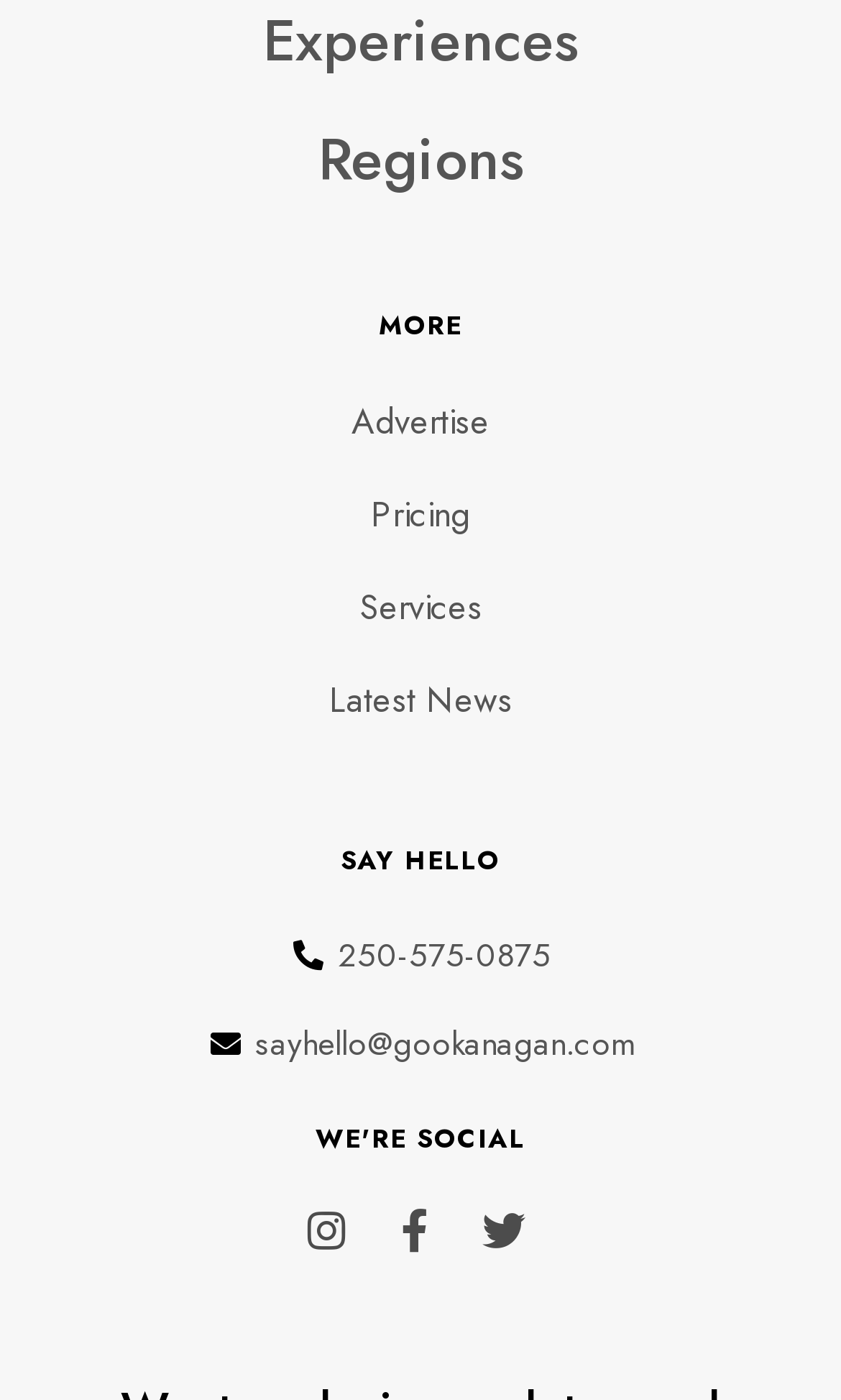What is the phone number to contact?
From the screenshot, provide a brief answer in one word or phrase.

250-575-0875